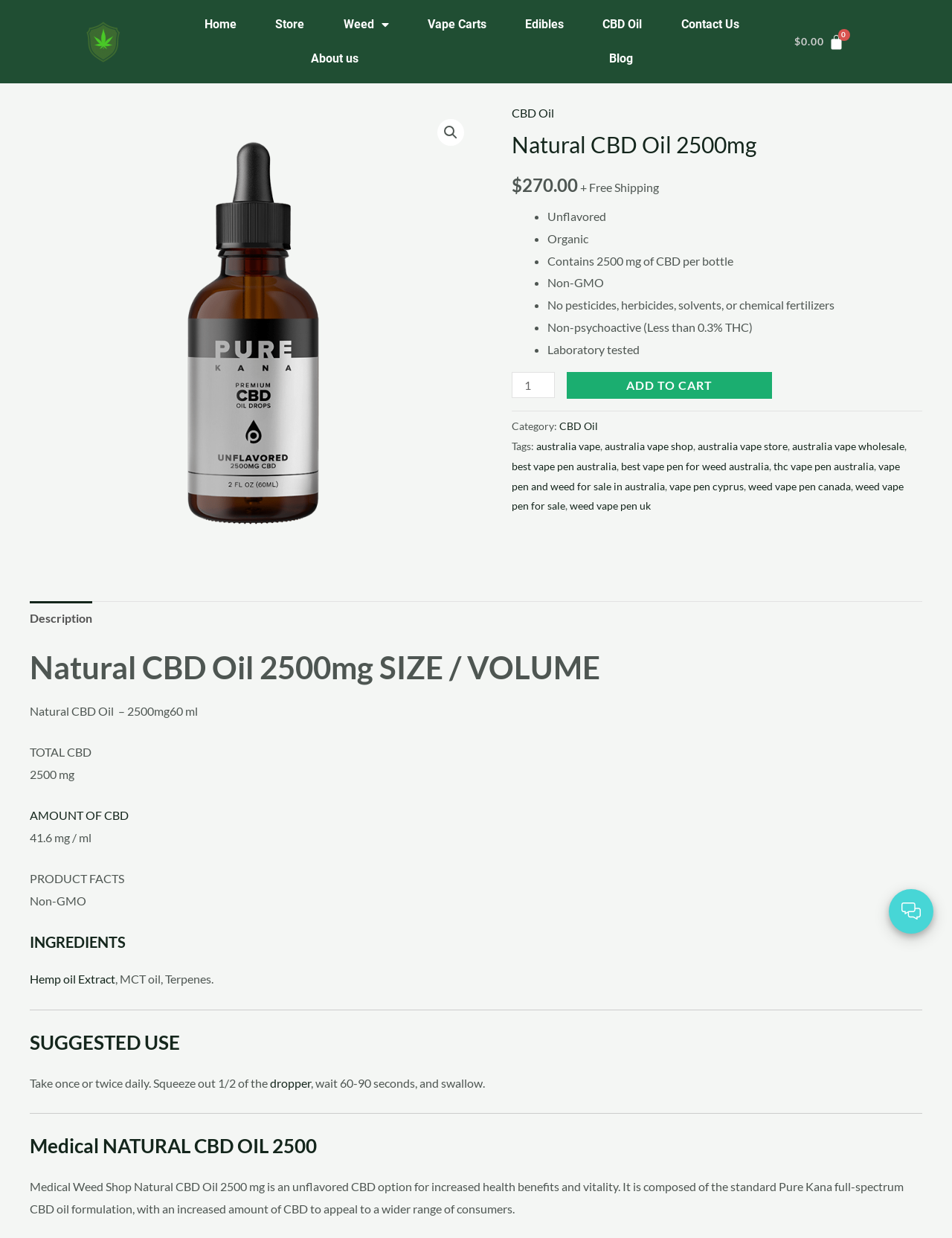What is the category of the product?
Examine the image and provide an in-depth answer to the question.

I found the product category by looking at the link element with the text 'CBD Oil' which is located near the 'Category:' label, indicating that it is the category of the product.